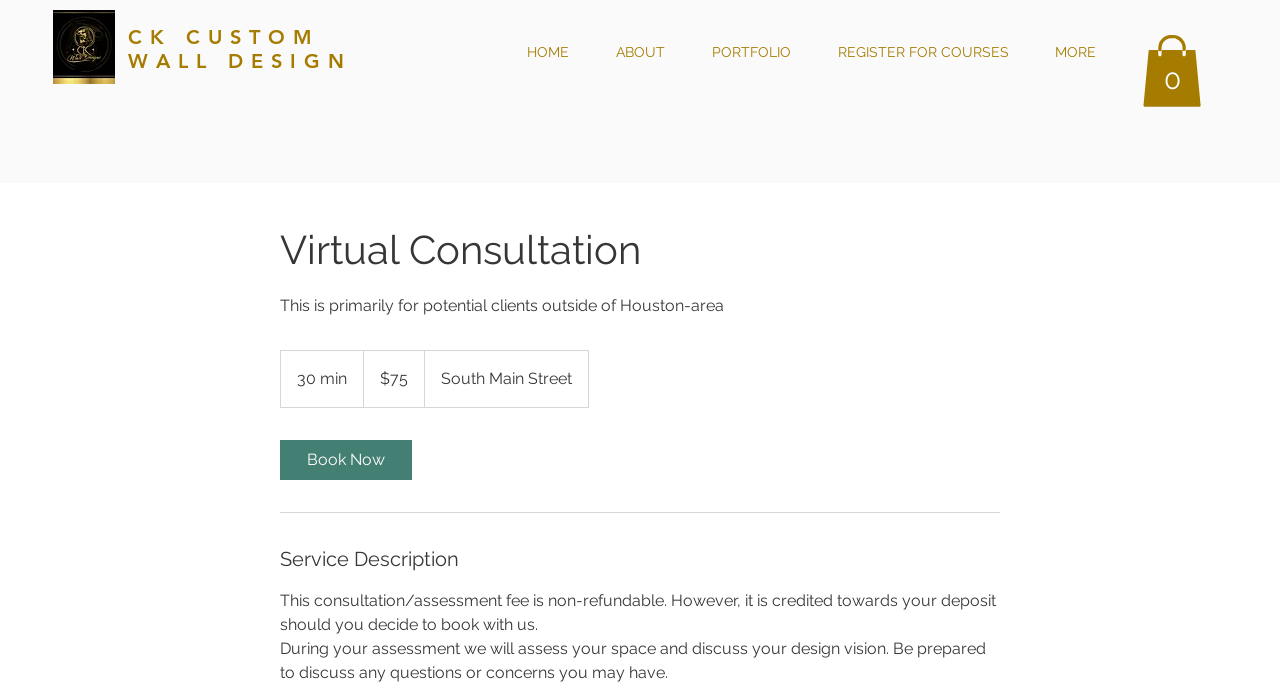Extract the bounding box coordinates of the UI element described by: "CK CUSTOM WALL DESIGN". The coordinates should include four float numbers ranging from 0 to 1, e.g., [left, top, right, bottom].

[0.1, 0.037, 0.275, 0.107]